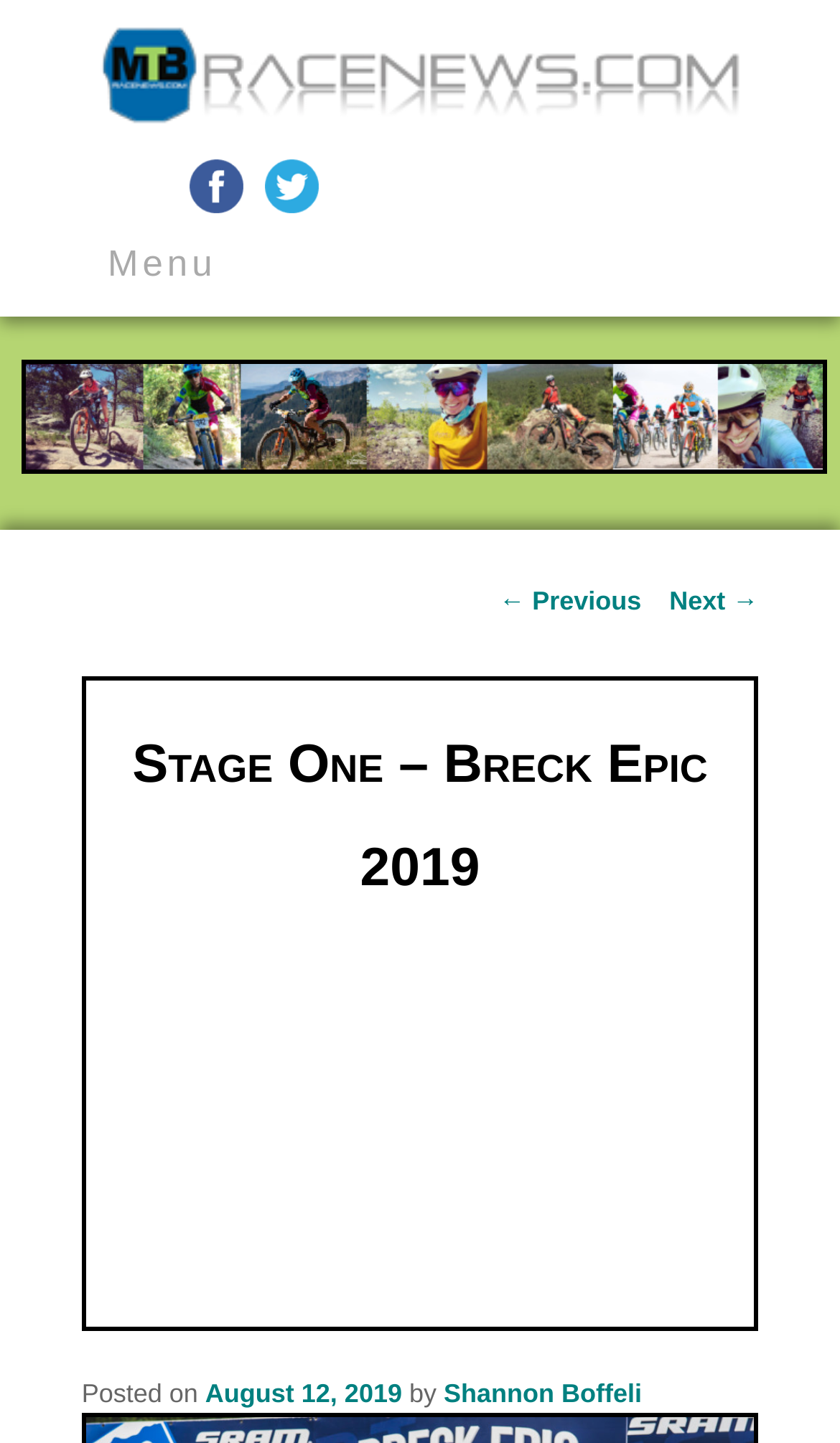Refer to the image and provide an in-depth answer to the question: 
What type of event is described in the article?

Based on the webpage content, it appears to be describing a bike race, specifically the Breck Epic in Colorado, as indicated by the heading 'Stage One – Breck Epic 2019' and the mention of 'rain-hammered Stage 1' in the meta description.